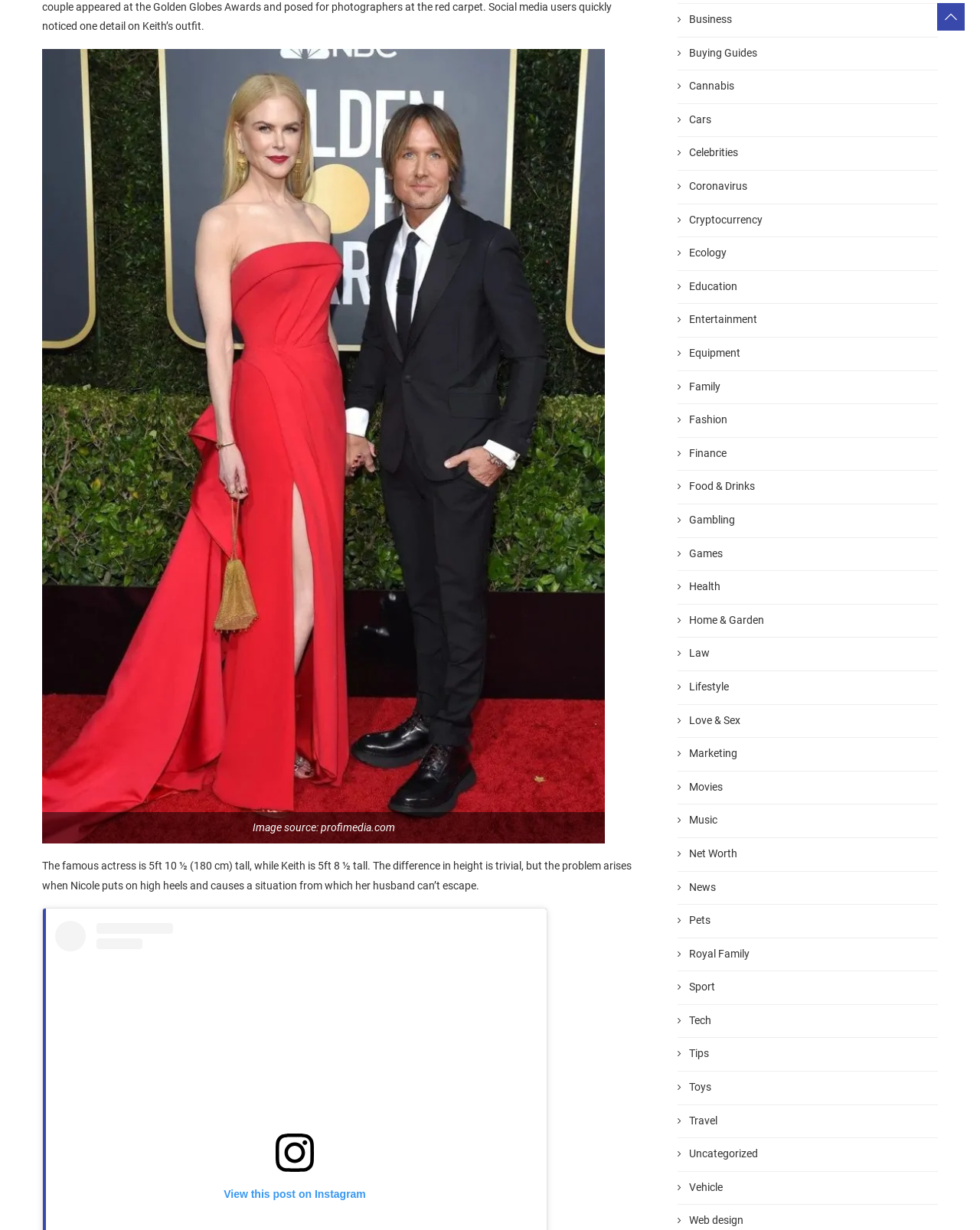Respond to the question below with a single word or phrase:
What is the height difference between the actress and Keith?

2 inches